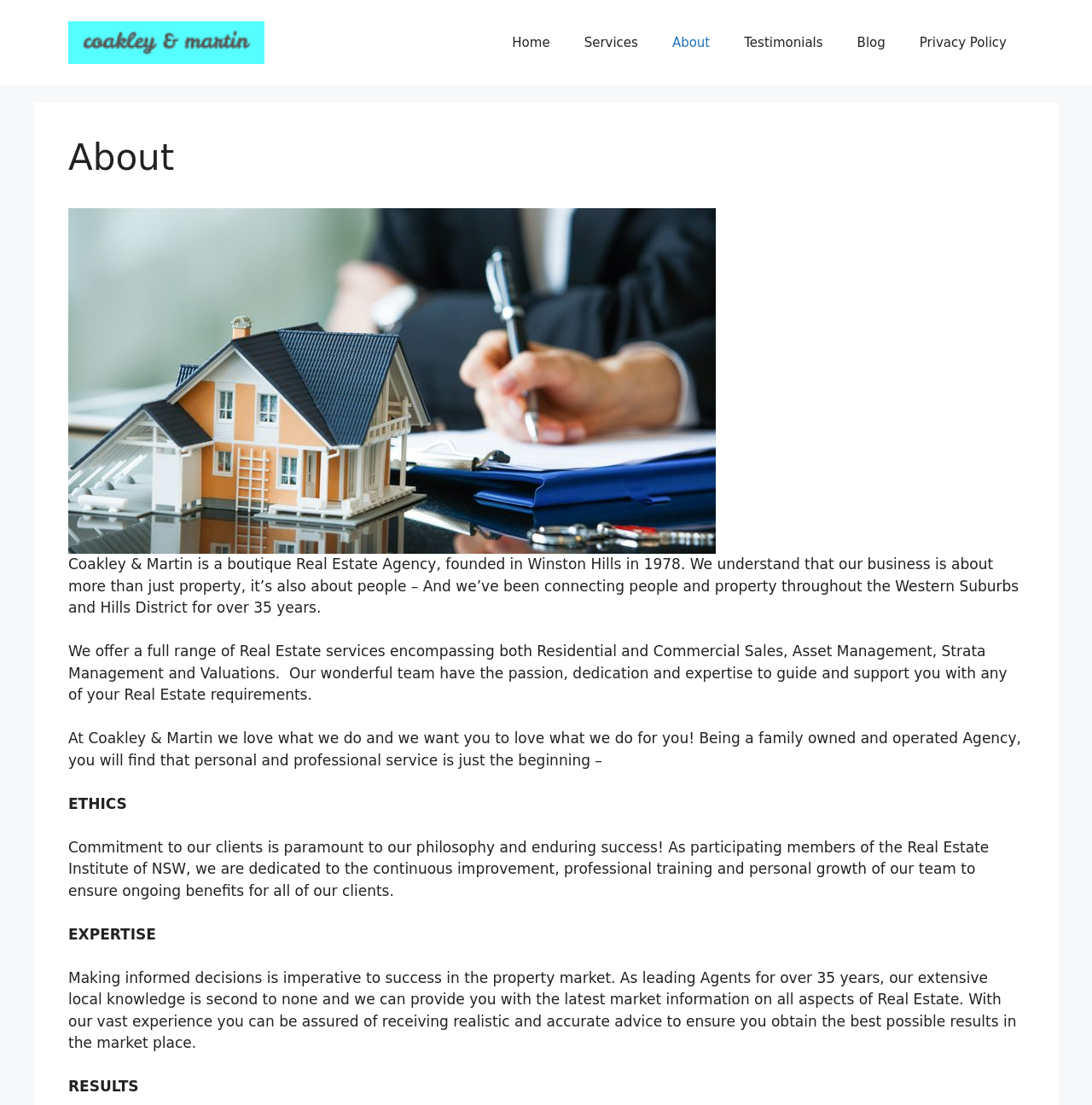What type of agency is Coakley and Martin?
Using the image as a reference, deliver a detailed and thorough answer to the question.

Based on the webpage content, specifically the StaticText element with the text 'Coakley & Martin is a boutique Real Estate Agency, founded in Winston Hills in 1978.', it can be inferred that Coakley and Martin is a Real Estate Agency.